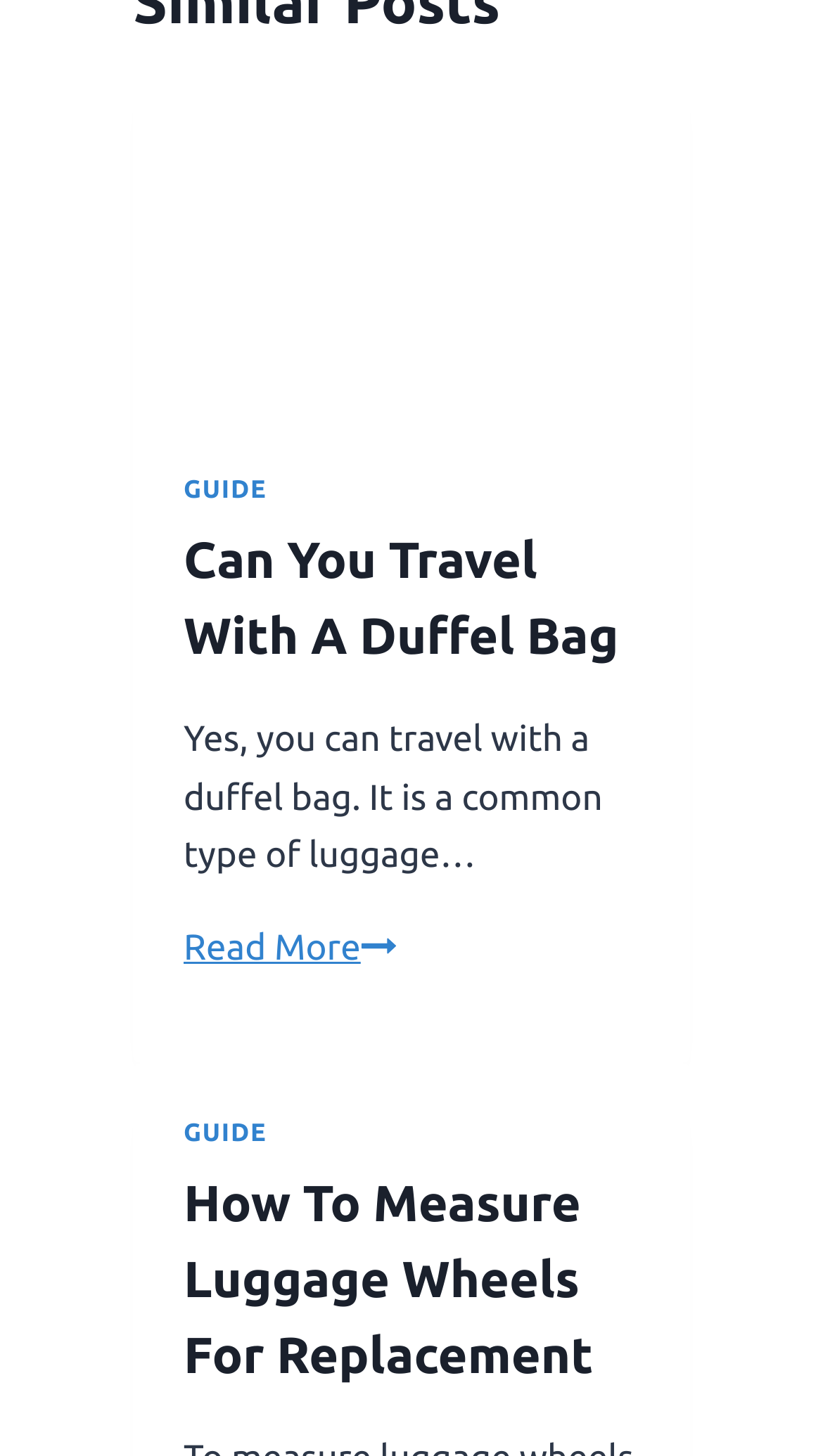Identify the bounding box of the UI component described as: "Guide".

[0.223, 0.769, 0.324, 0.788]